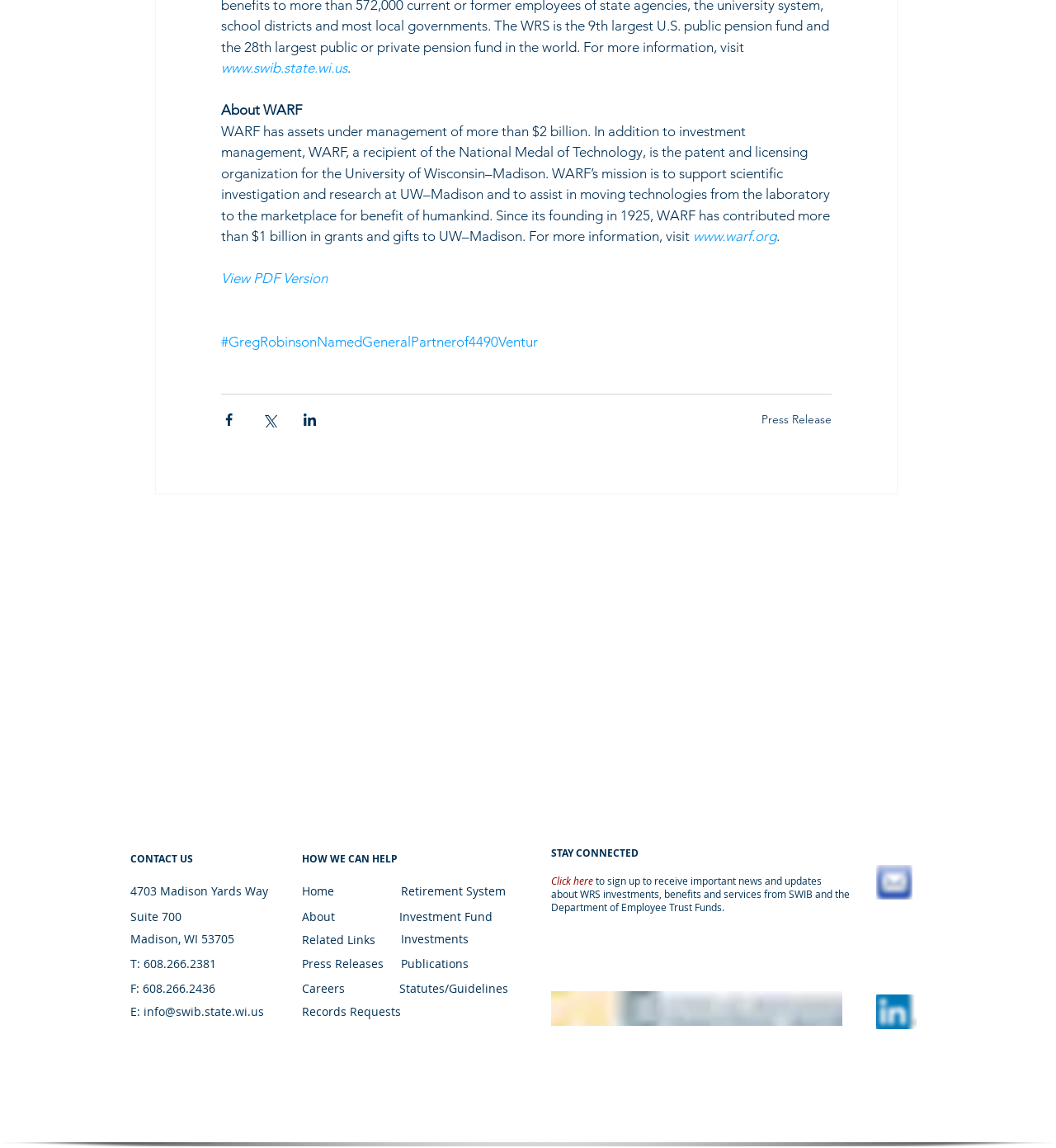Locate the bounding box coordinates of the element I should click to achieve the following instruction: "Share via Facebook".

[0.209, 0.358, 0.224, 0.372]